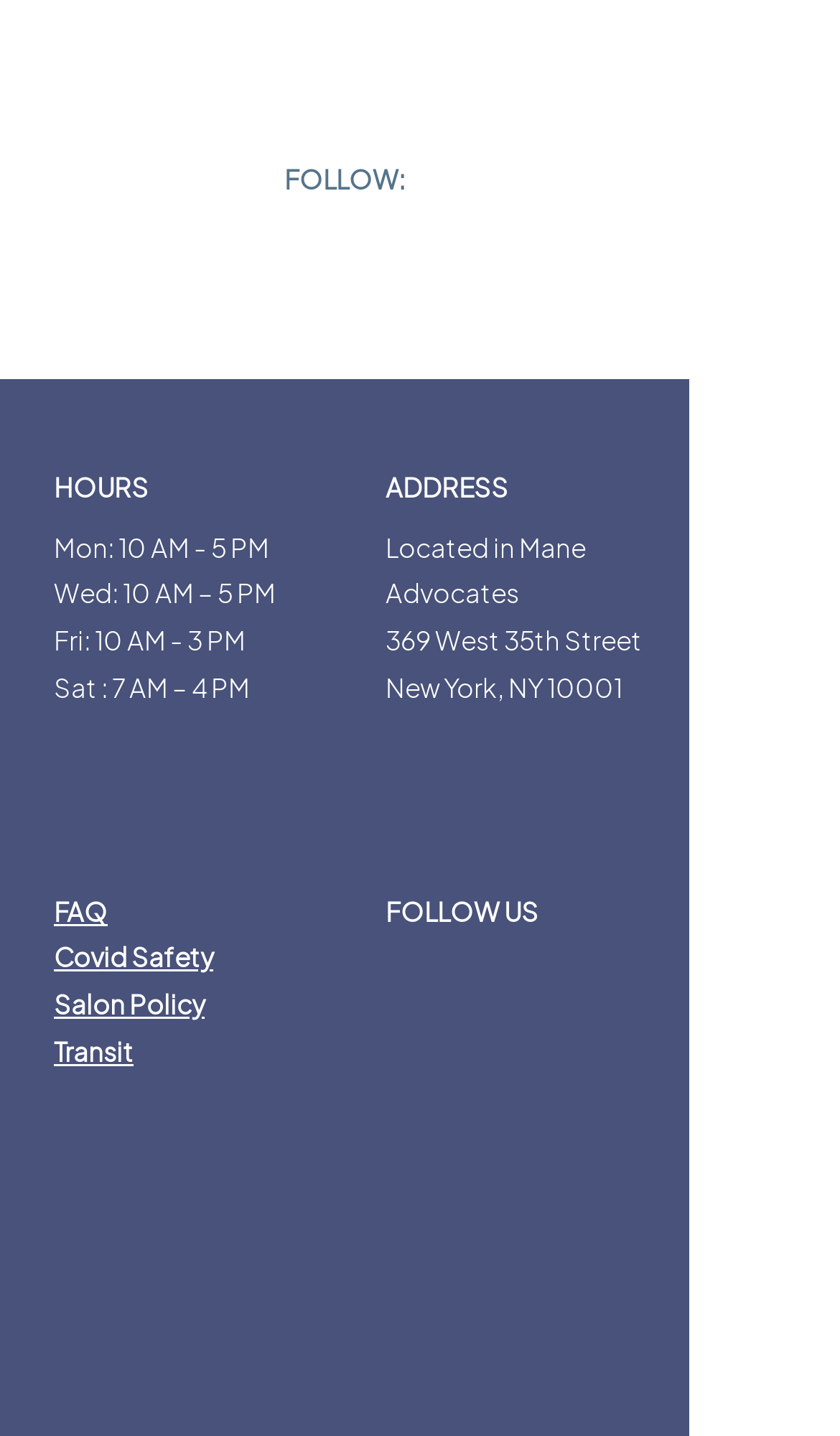Could you provide the bounding box coordinates for the portion of the screen to click to complete this instruction: "View Instagram profile"?

[0.431, 0.159, 0.485, 0.191]